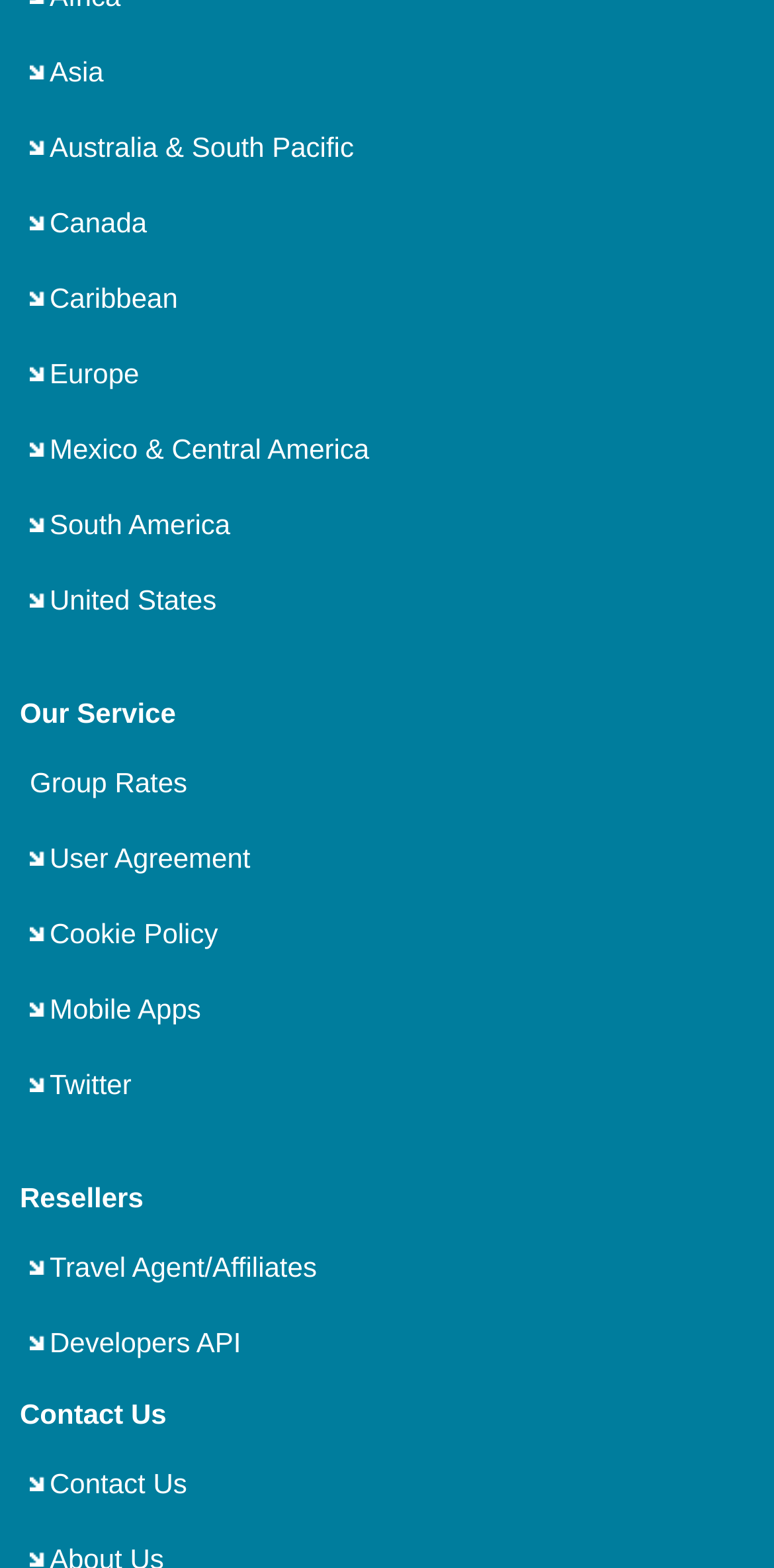Could you find the bounding box coordinates of the clickable area to complete this instruction: "Become a Travel Agent/Affiliate"?

[0.064, 0.798, 0.409, 0.819]